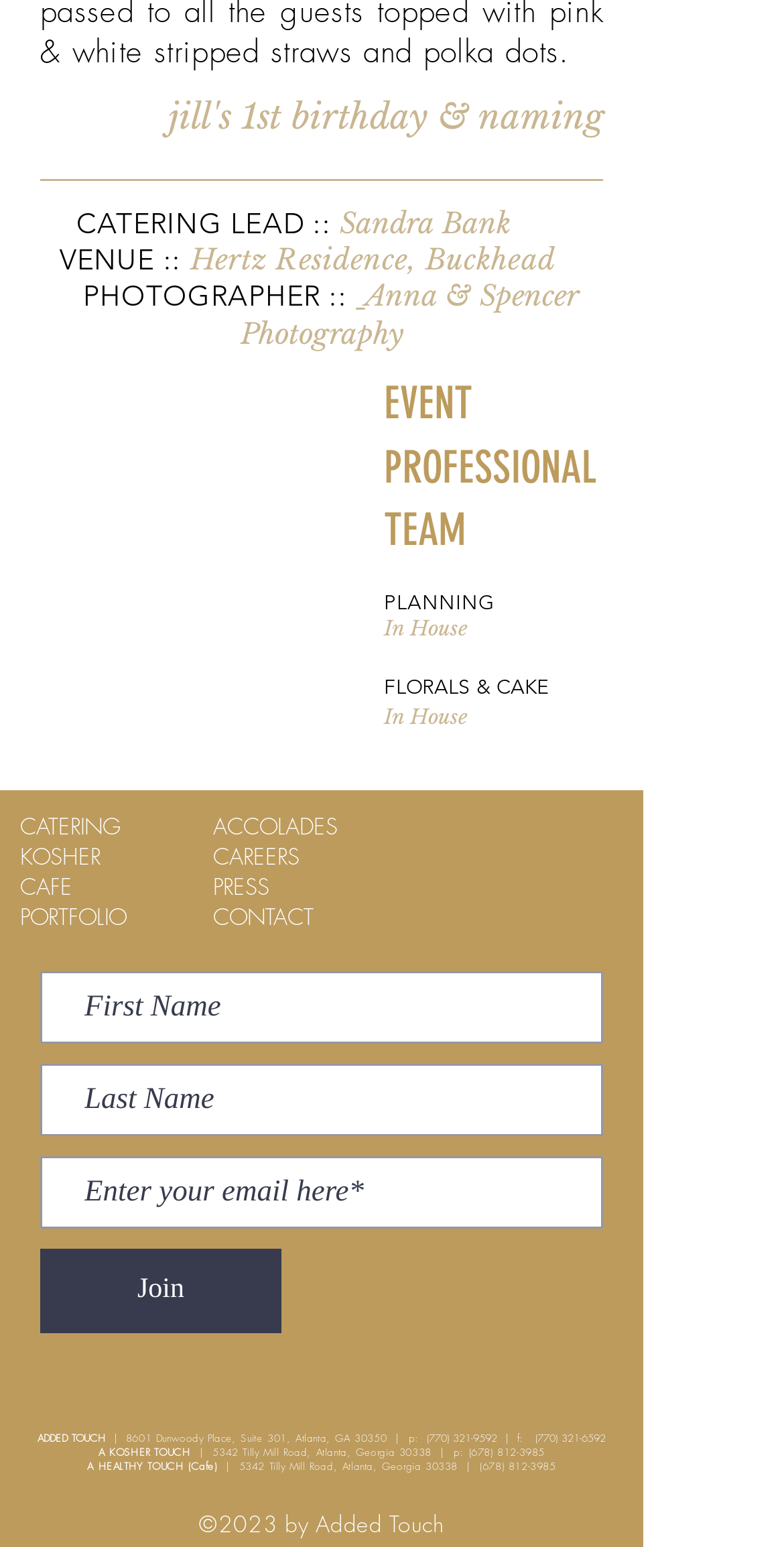Please give the bounding box coordinates of the area that should be clicked to fulfill the following instruction: "Click 'Join'". The coordinates should be in the format of four float numbers from 0 to 1, i.e., [left, top, right, bottom].

[0.051, 0.807, 0.359, 0.862]